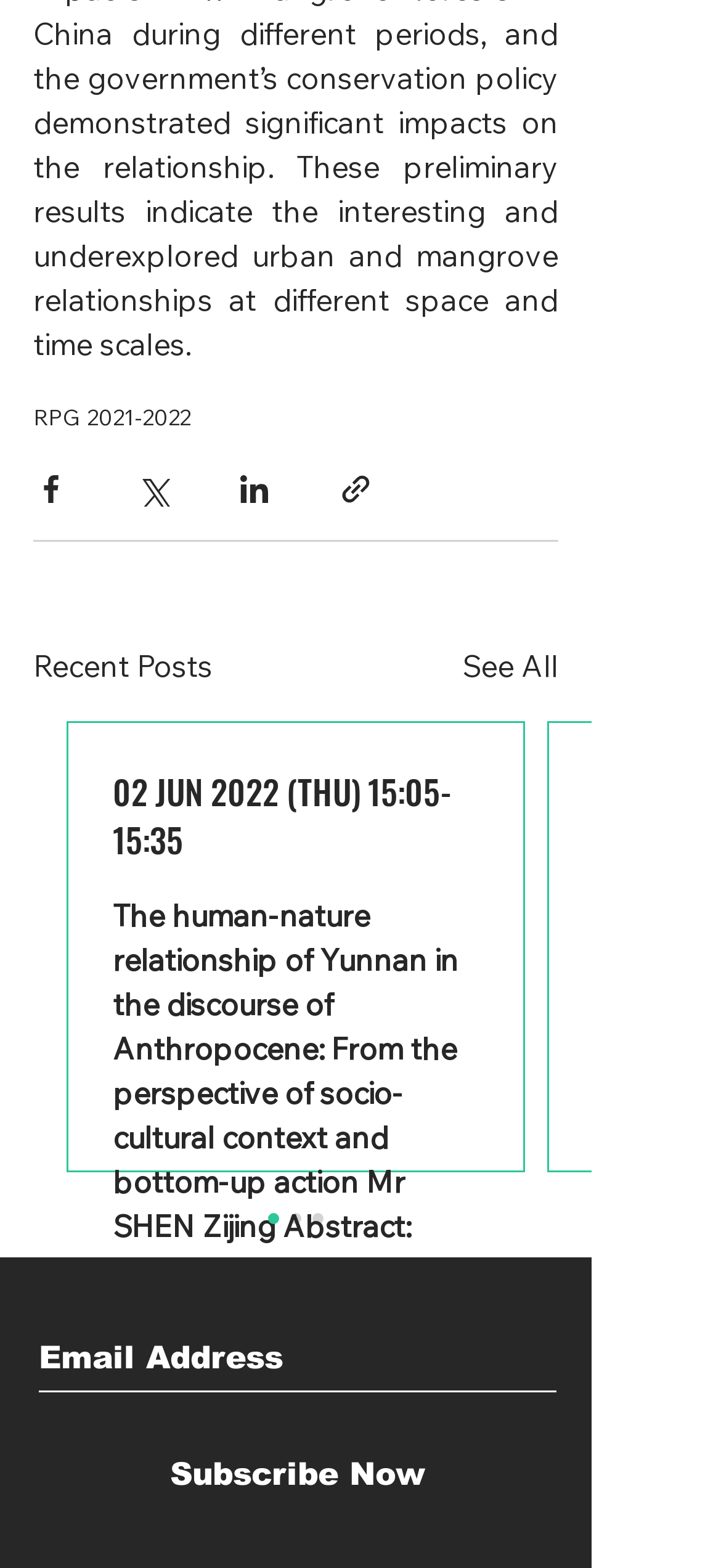Respond to the question with just a single word or phrase: 
What is below the 'Recent Posts' heading?

A link